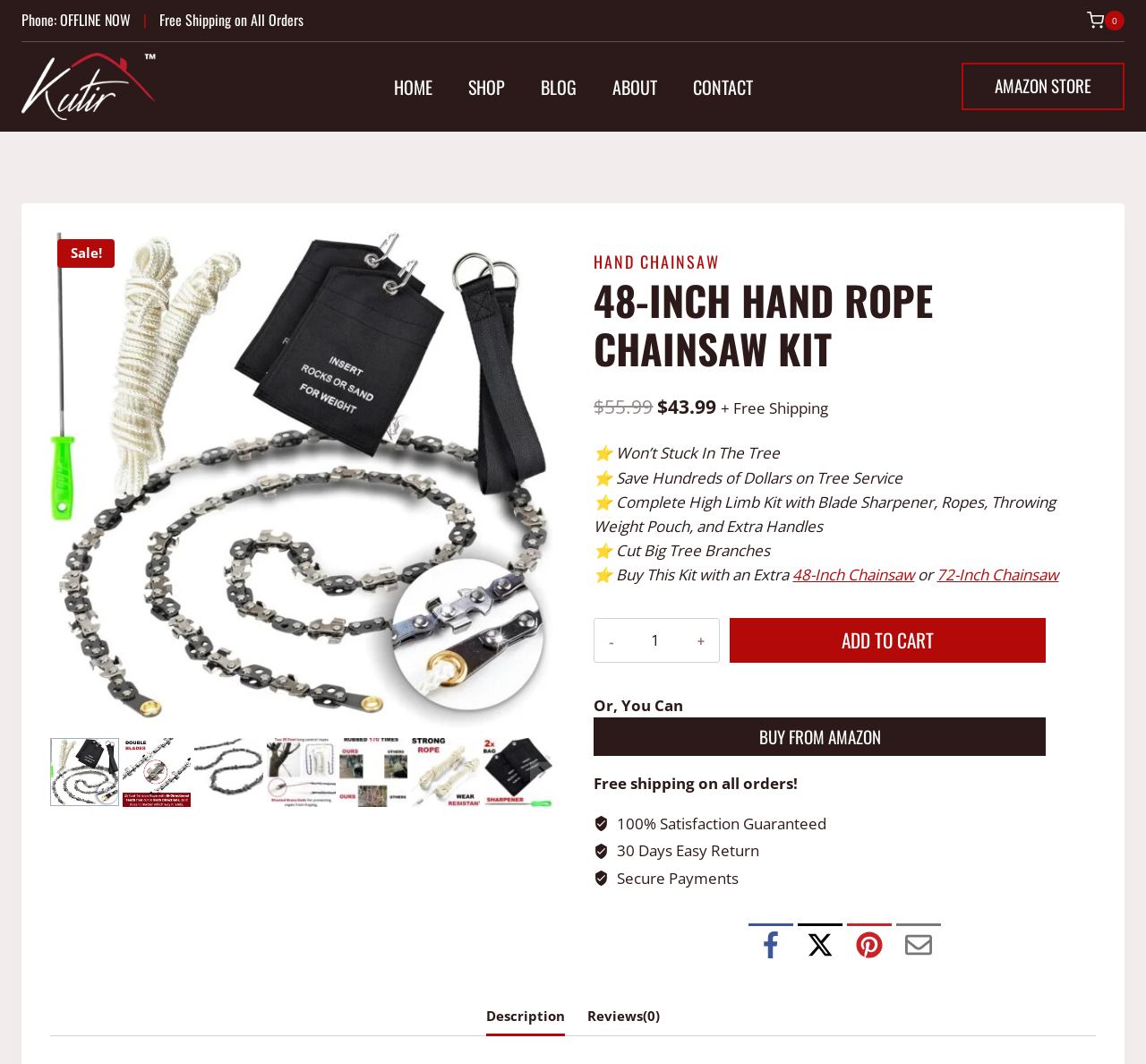Create an in-depth description of the webpage, covering main sections.

This webpage is an e-commerce product page for a 48-Inch Hand Rope Chainsaw Kit. At the top, there is a navigation menu with links to 'HOME', 'SHOP', 'BLOG', 'ABOUT', and 'CONTACT'. Next to the navigation menu, there is a Kutir logo and a shopping cart icon with a '0' indicator, suggesting that the cart is empty.

Below the navigation menu, there is a carousel with eight slides, each showcasing a different image of the product. The carousel has navigation buttons to move to the previous or next slide. Above the carousel, there is a 'Sale!' notification.

On the left side of the page, there is a product description section with several paragraphs of text. The product title, '48-Inch Hand Rope Chainsaw Kit', is displayed prominently. Below the title, there are three bullet points highlighting the benefits of the product: 'Won’t Stuck In The Tree', 'Save Hundreds of Dollars on Tree Service', and 'Complete High Limb Kit with Blade Sharpener, Ropes, Throwing Weight Pouch, and Extra Handles'.

The product description section also includes the original and current prices of the product, with a notification that free shipping is available. There are also links to purchase a 48-Inch or 72-Inch chainsaw.

Below the product description, there is a section to select the product quantity, with a '-' and '+' button to decrement or increment the quantity. There is also an 'ADD TO CART' button and an option to 'BUY FROM AMAZON'.

Further down the page, there are three sections highlighting the benefits of purchasing from the website, including 'Free shipping on all orders!', '100% Satisfaction Guaranteed', '30 Days Easy Return', and 'Secure Payments'. Each section has a checkmark icon next to it.

At the bottom of the page, there are social media links to Facebook, X, Pinterest, and Email. There is also a tab list with two tabs, 'Description' and 'Reviews(0)', which suggests that there are no reviews for the product yet.